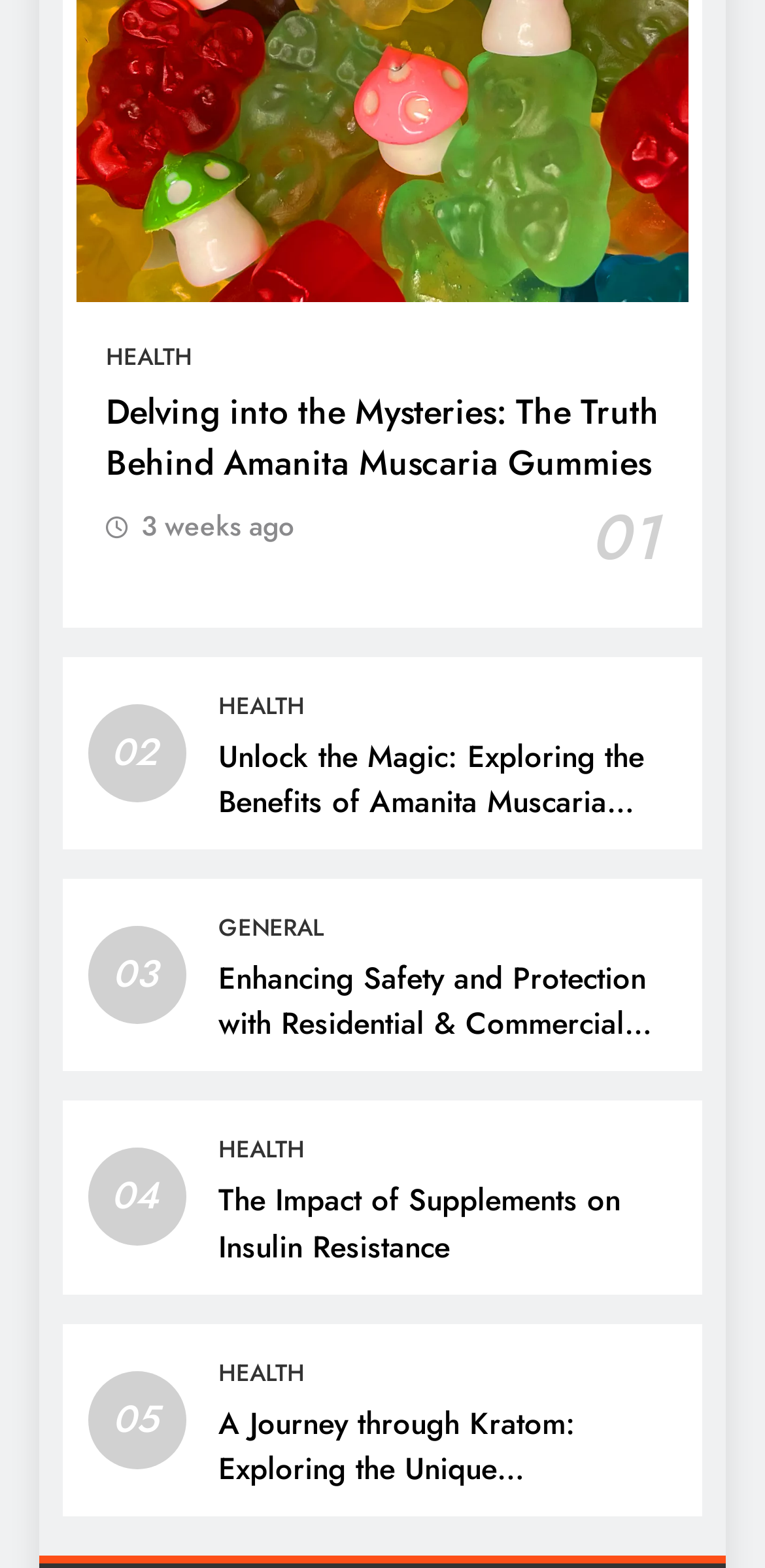Provide the bounding box coordinates in the format (top-left x, top-left y, bottom-right x, bottom-right y). All values are floating point numbers between 0 and 1. Determine the bounding box coordinate of the UI element described as: Health

[0.286, 0.439, 0.398, 0.461]